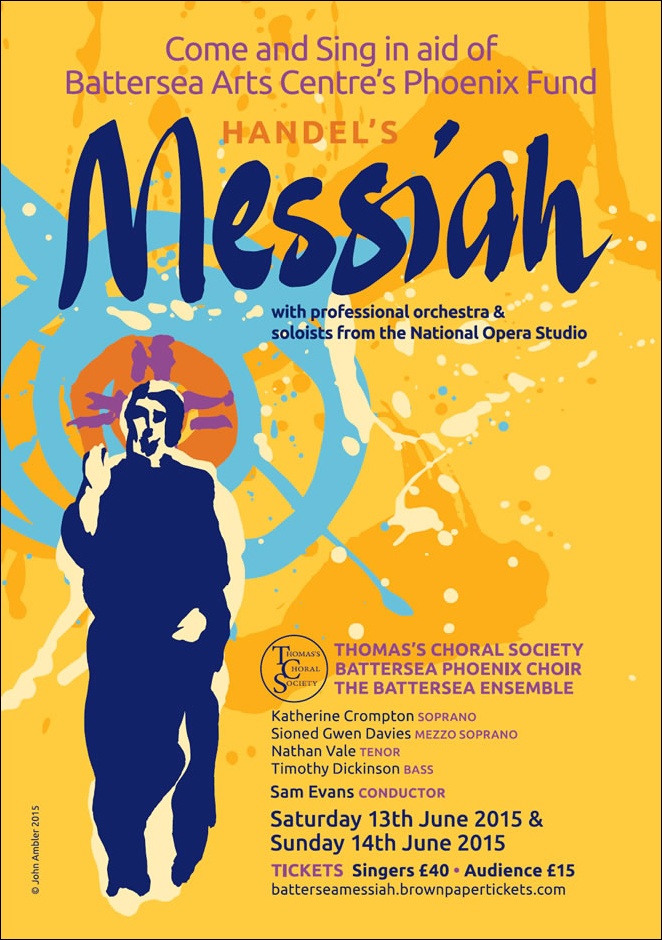Who is conducting the event?
Look at the image and answer with only one word or phrase.

Sam Evans